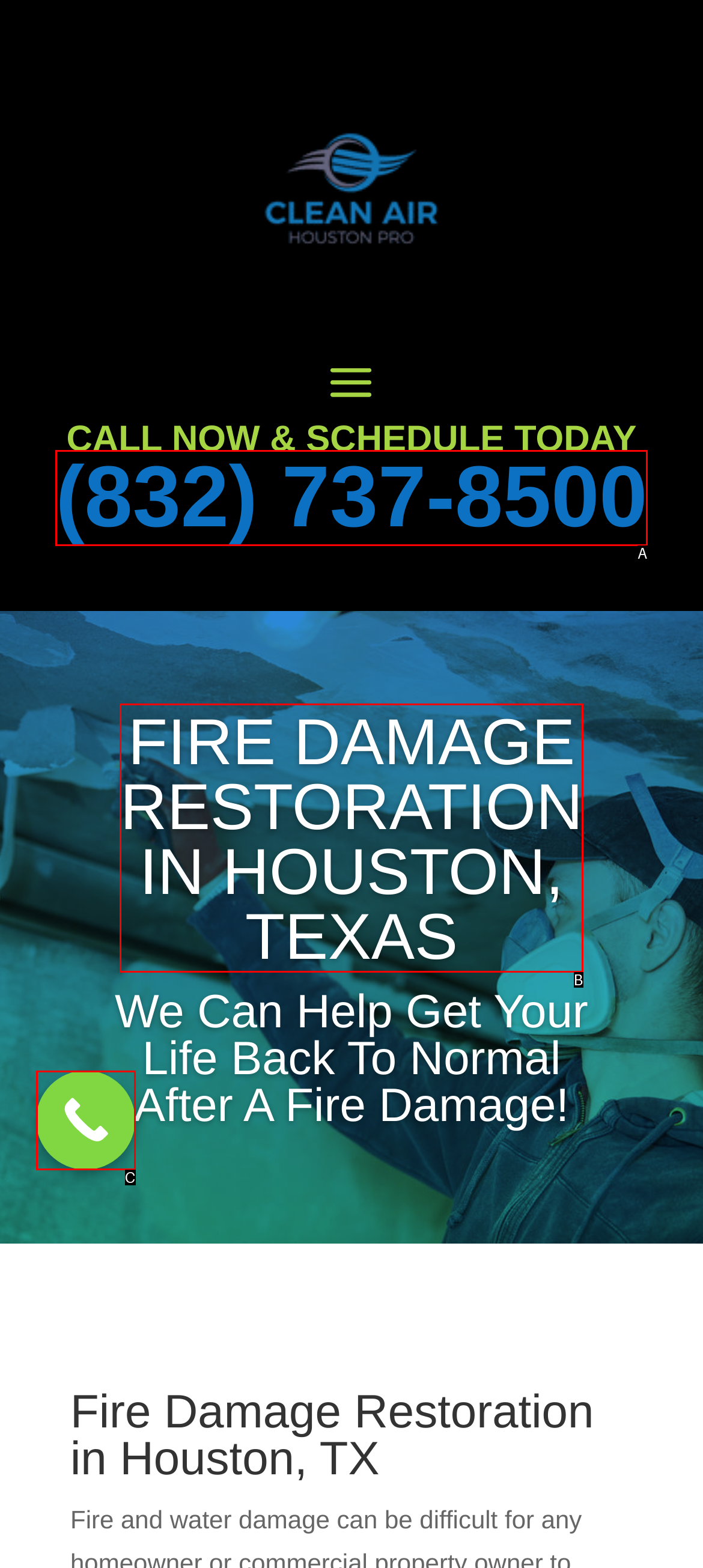Tell me which one HTML element best matches the description: (832) 737-8500
Answer with the option's letter from the given choices directly.

A